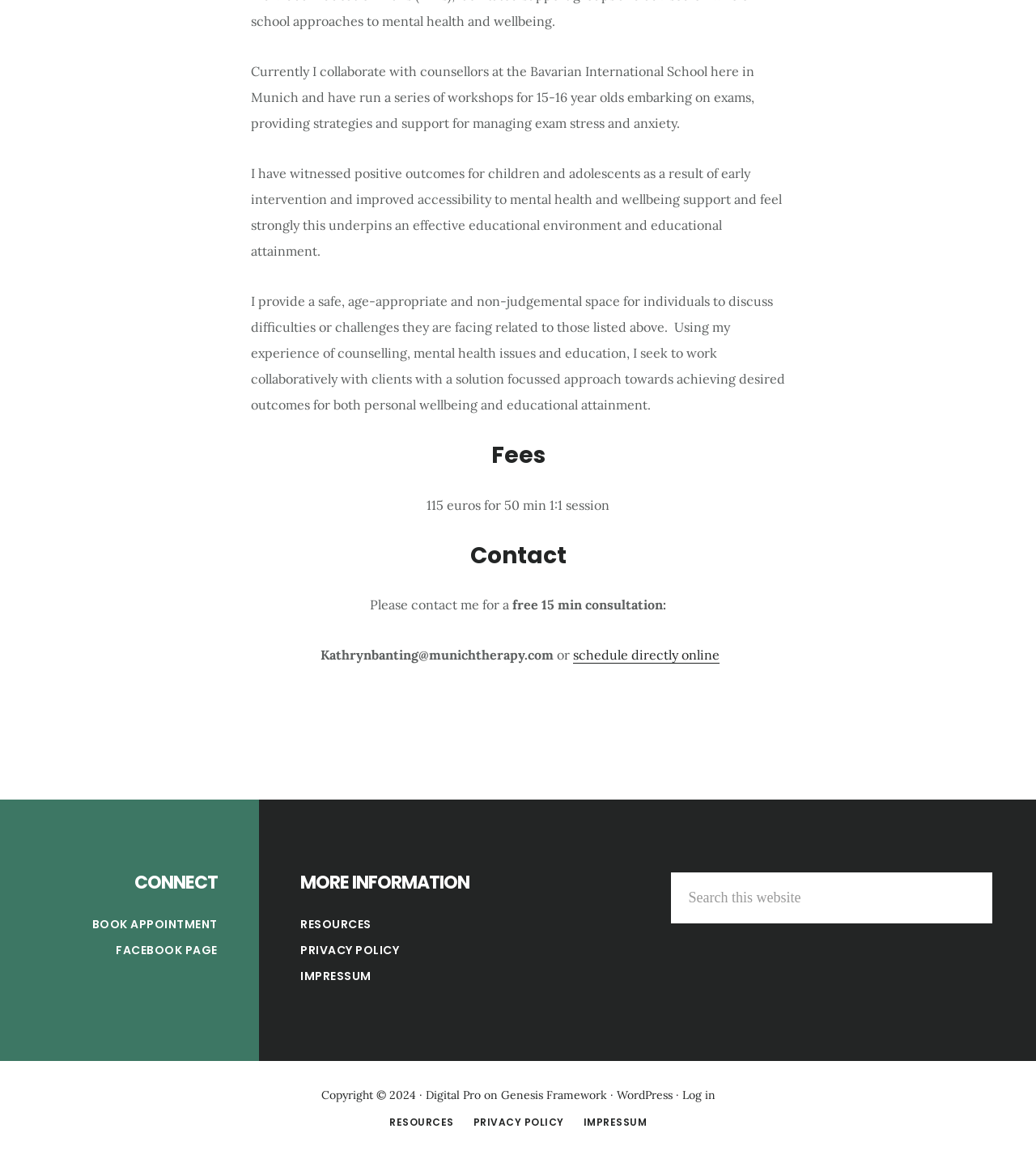How much does a 50-minute session cost?
We need a detailed and exhaustive answer to the question. Please elaborate.

The cost of a 50-minute session is mentioned in the 'Fees' section, which states '115 euros for 50 min 1:1 session'.